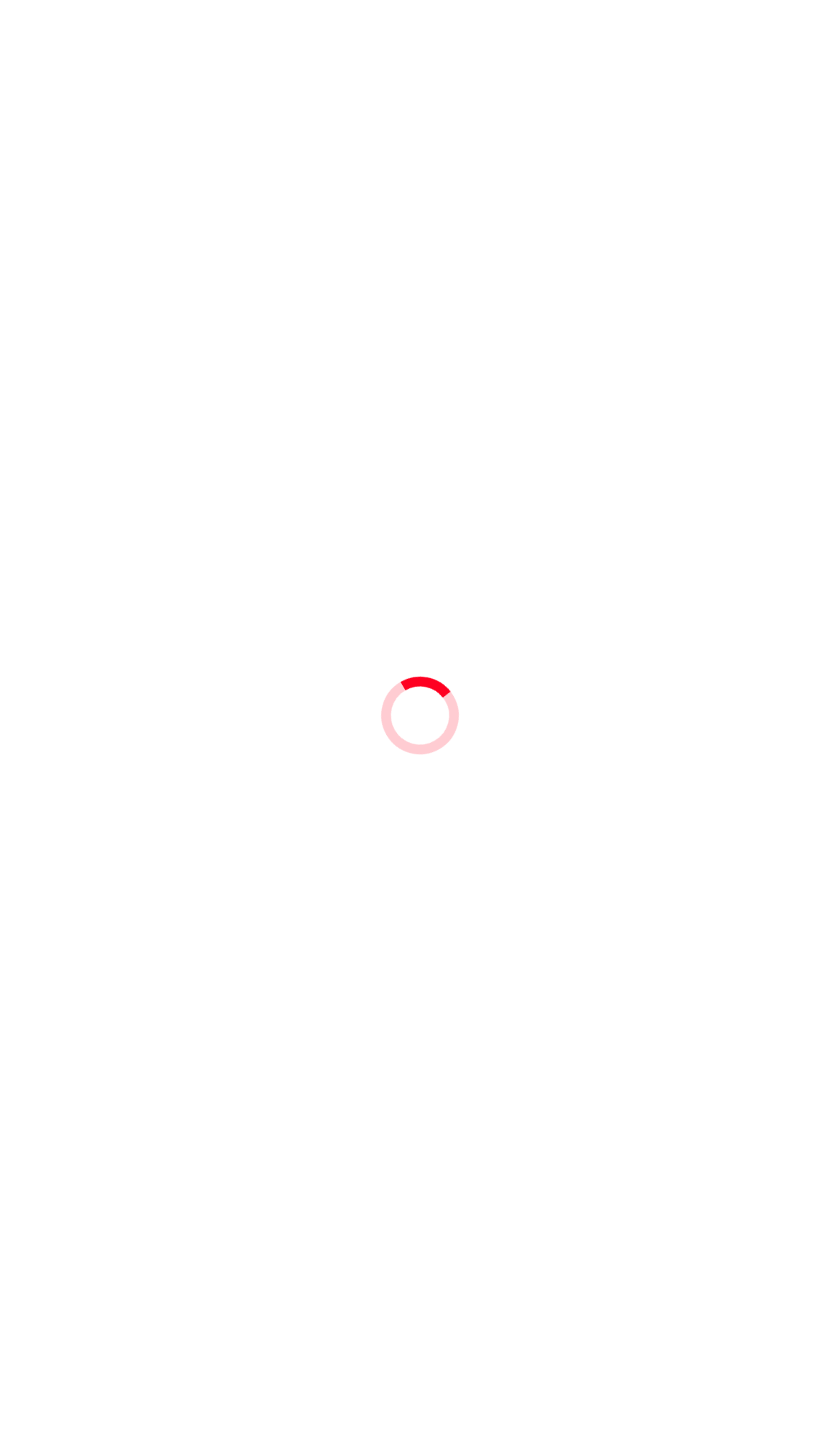Provide the bounding box coordinates for the area that should be clicked to complete the instruction: "Read about News".

[0.0, 0.391, 1.0, 0.447]